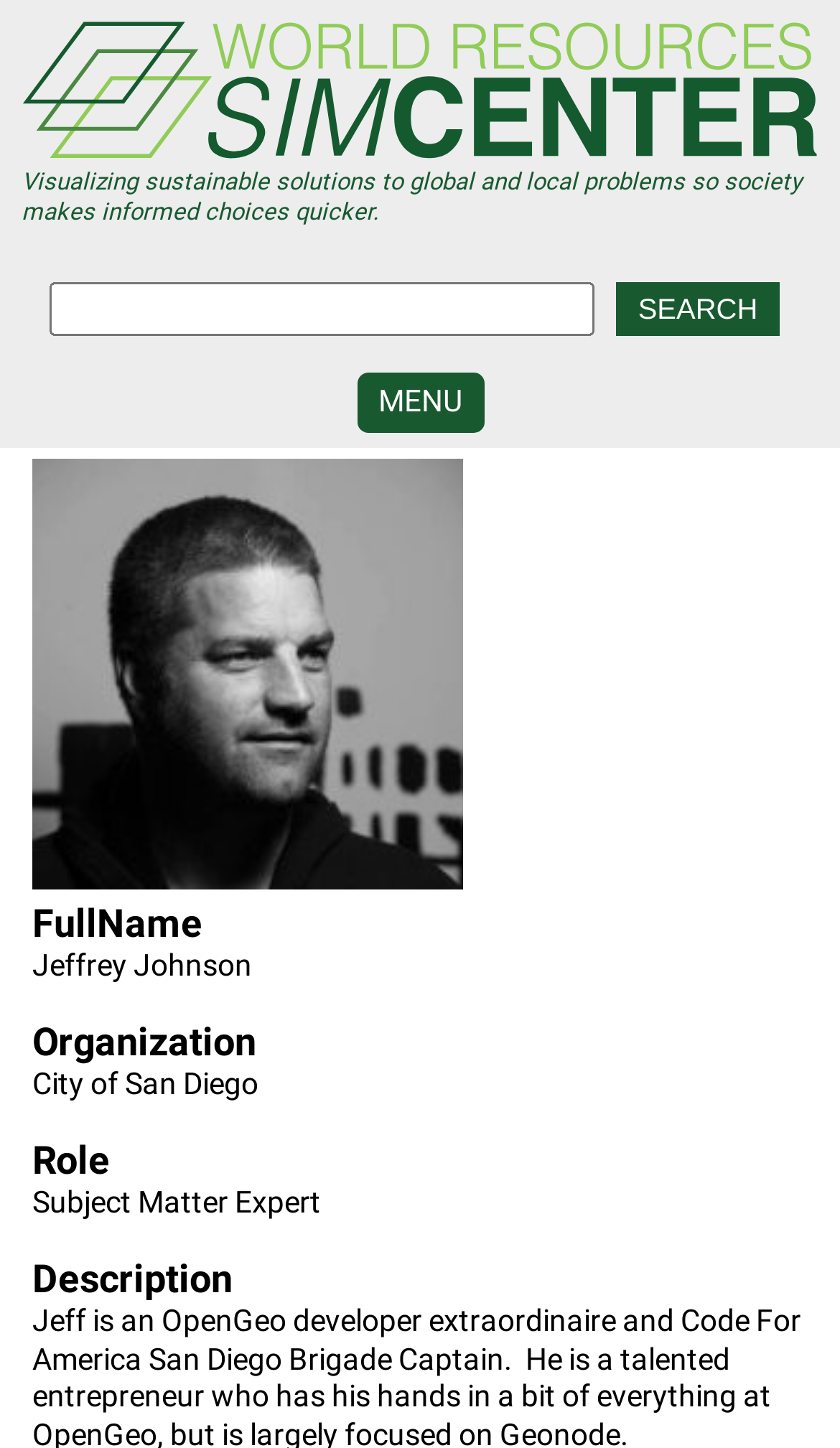Find and indicate the bounding box coordinates of the region you should select to follow the given instruction: "search for something".

[0.734, 0.194, 0.928, 0.231]